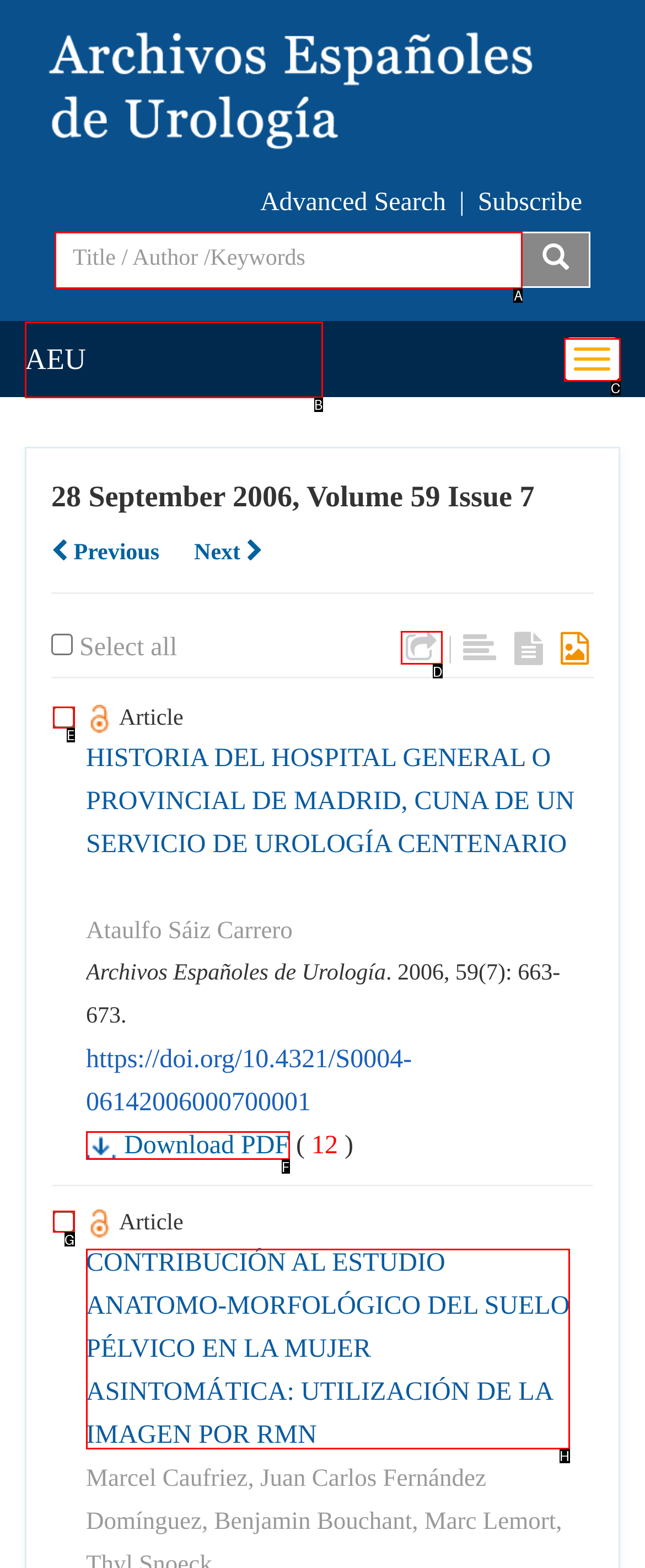From the available options, which lettered element should I click to complete this task: Search for articles?

A